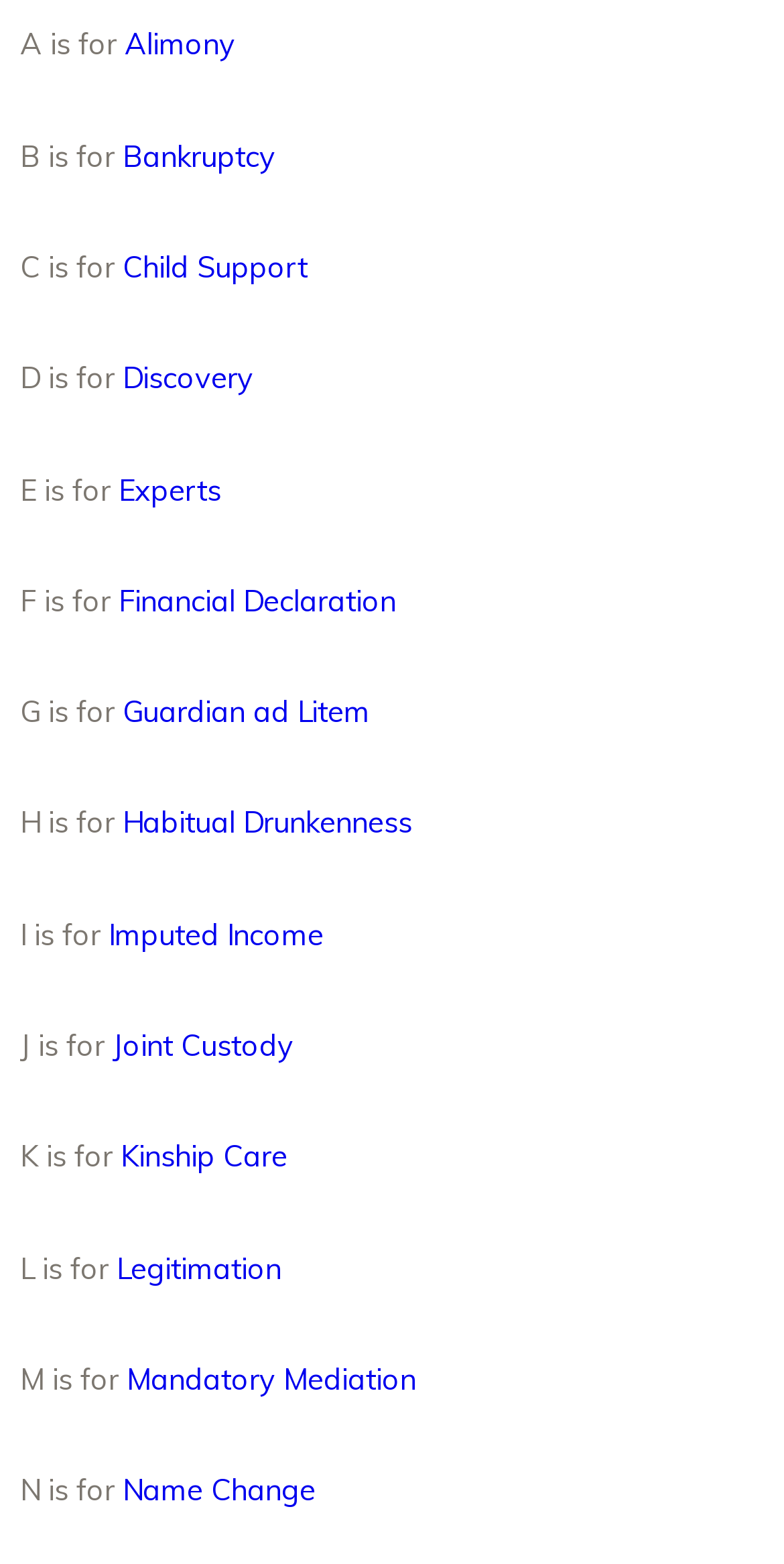What is the vertical position of 'C is for' relative to 'B is for'?
Based on the image, answer the question in a detailed manner.

By comparing the y1 and y2 coordinates of 'C is for' and 'B is for', I can see that 'C is for' has a larger y1 and y2 value than 'B is for', which means 'C is for' is below 'B is for' vertically.